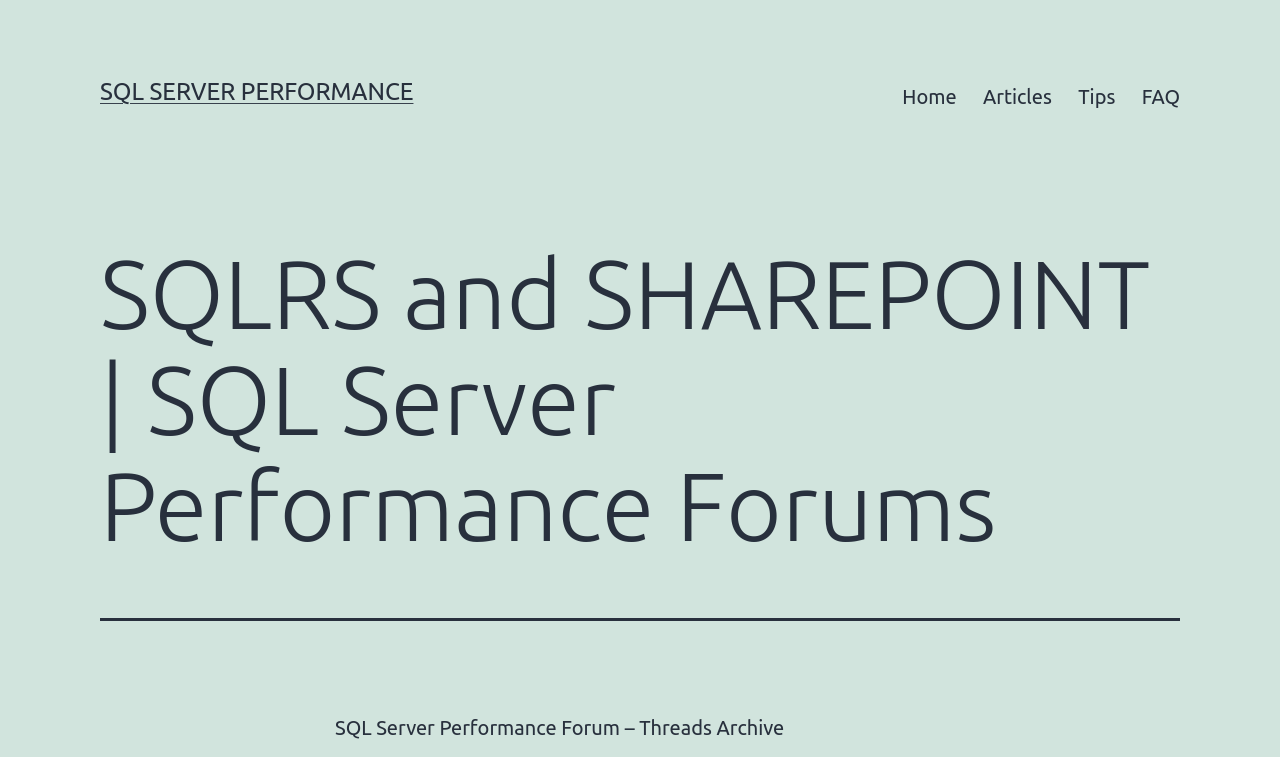Identify the bounding box coordinates of the HTML element based on this description: "Tips".

[0.832, 0.095, 0.882, 0.16]